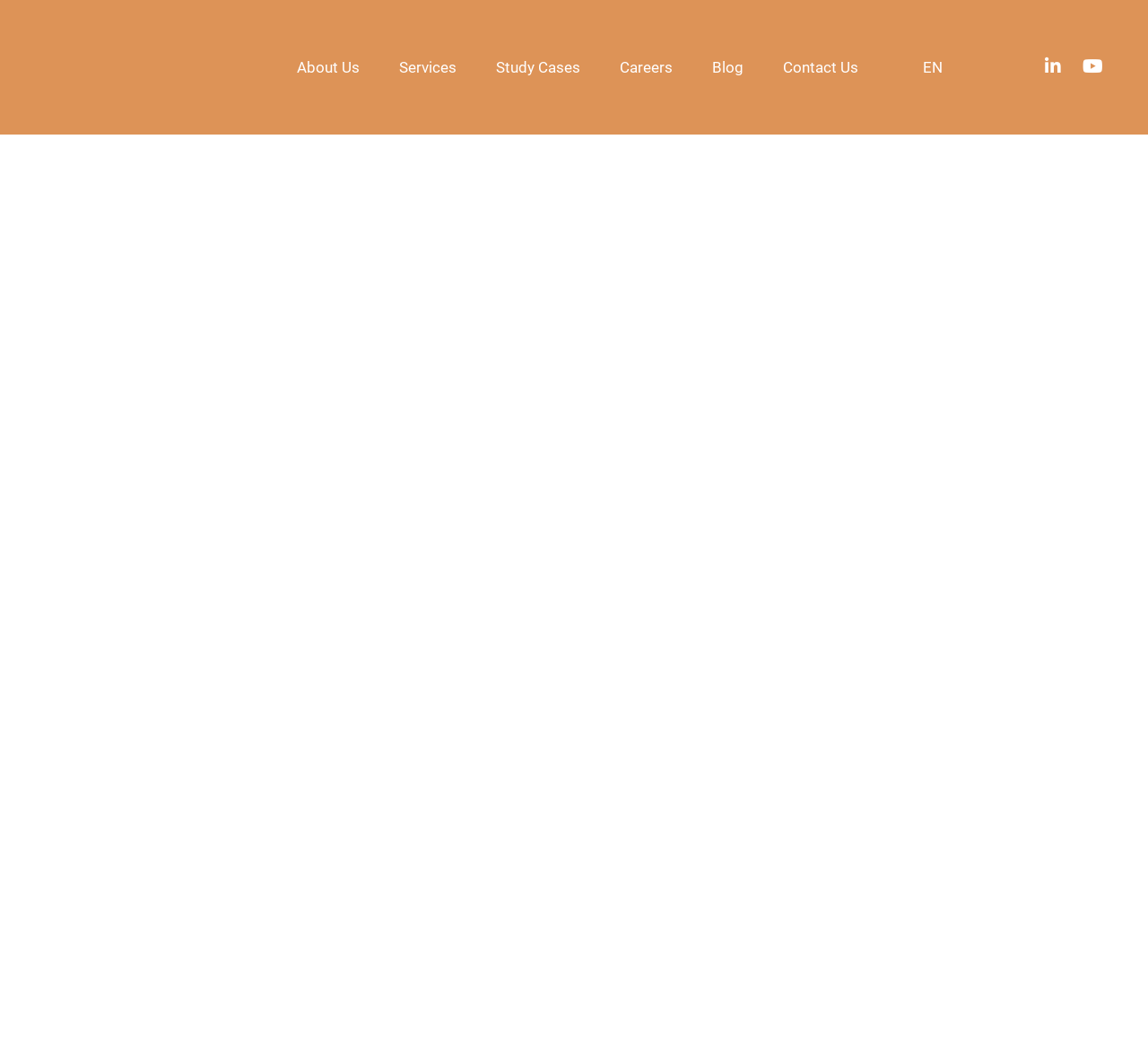Indicate the bounding box coordinates of the element that needs to be clicked to satisfy the following instruction: "Watch the Servihabitat video". The coordinates should be four float numbers between 0 and 1, i.e., [left, top, right, bottom].

[0.512, 0.272, 0.957, 0.818]